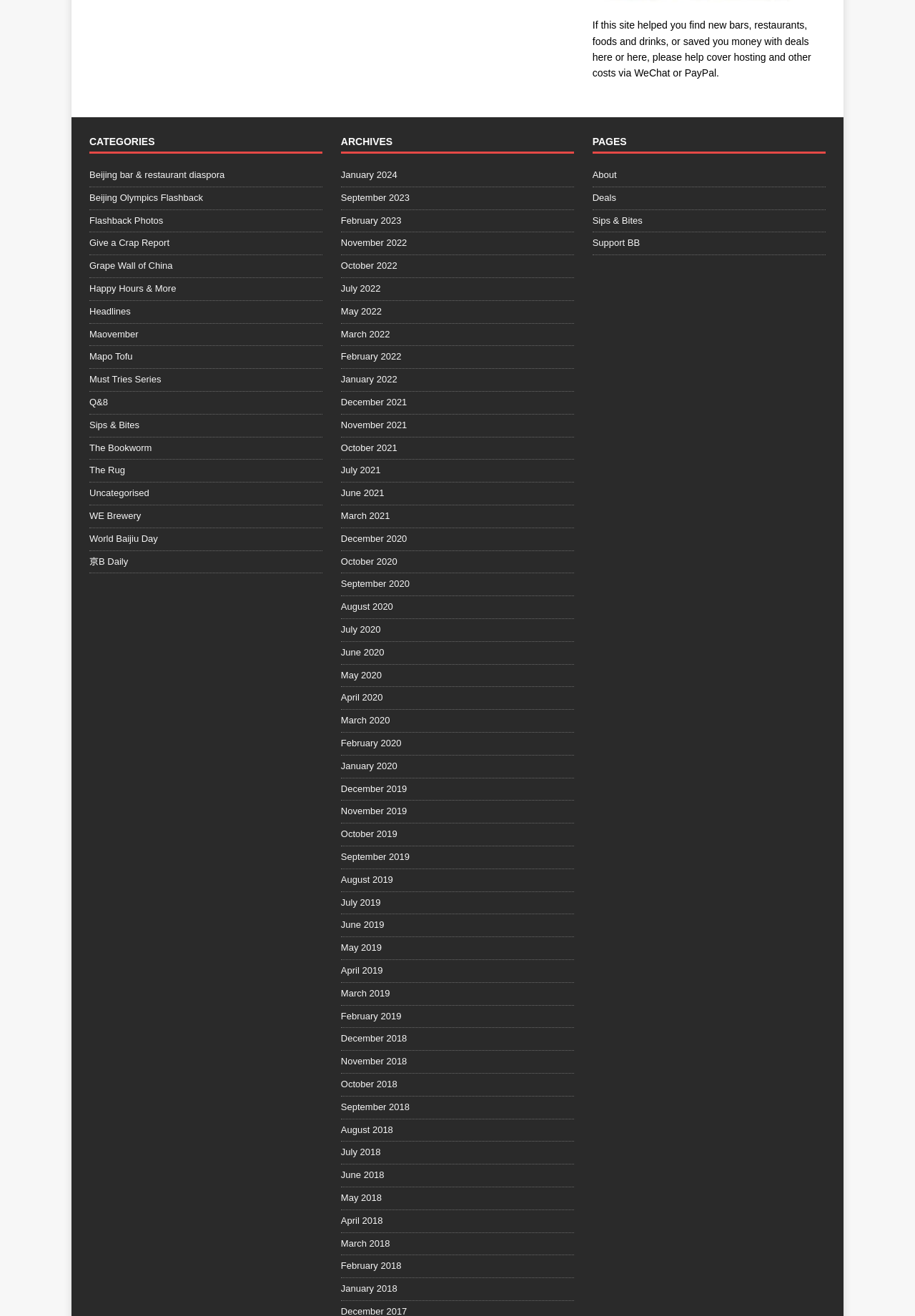Locate the bounding box coordinates of the clickable area to execute the instruction: "Explore 'Sips & Bites'". Provide the coordinates as four float numbers between 0 and 1, represented as [left, top, right, bottom].

[0.098, 0.315, 0.352, 0.332]